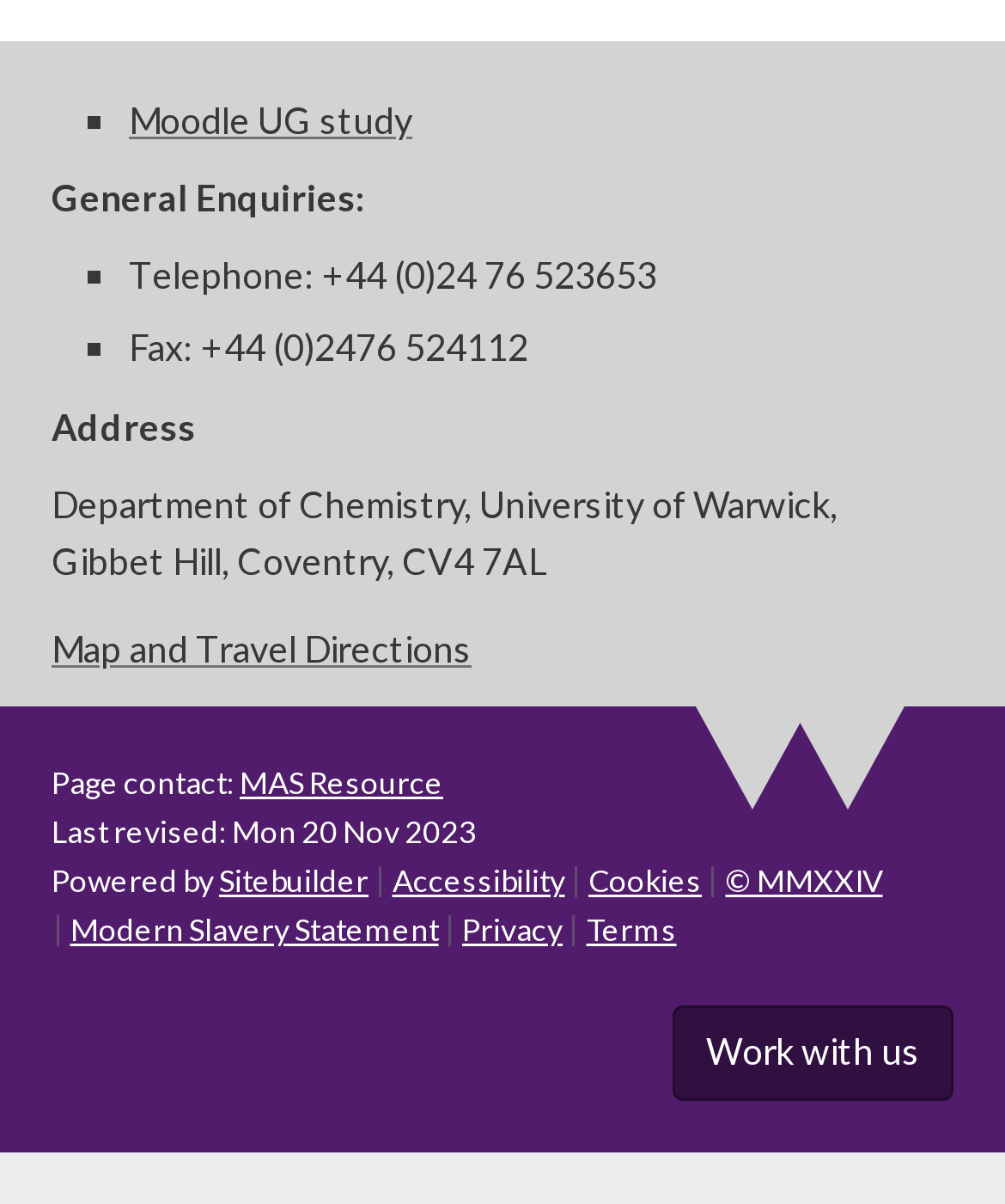What is the last revised date of the page?
Please give a detailed and elaborate explanation in response to the question.

I found the last revised date by looking at the bottom of the page, where it says 'Last revised: Mon 20 Nov 2023'.